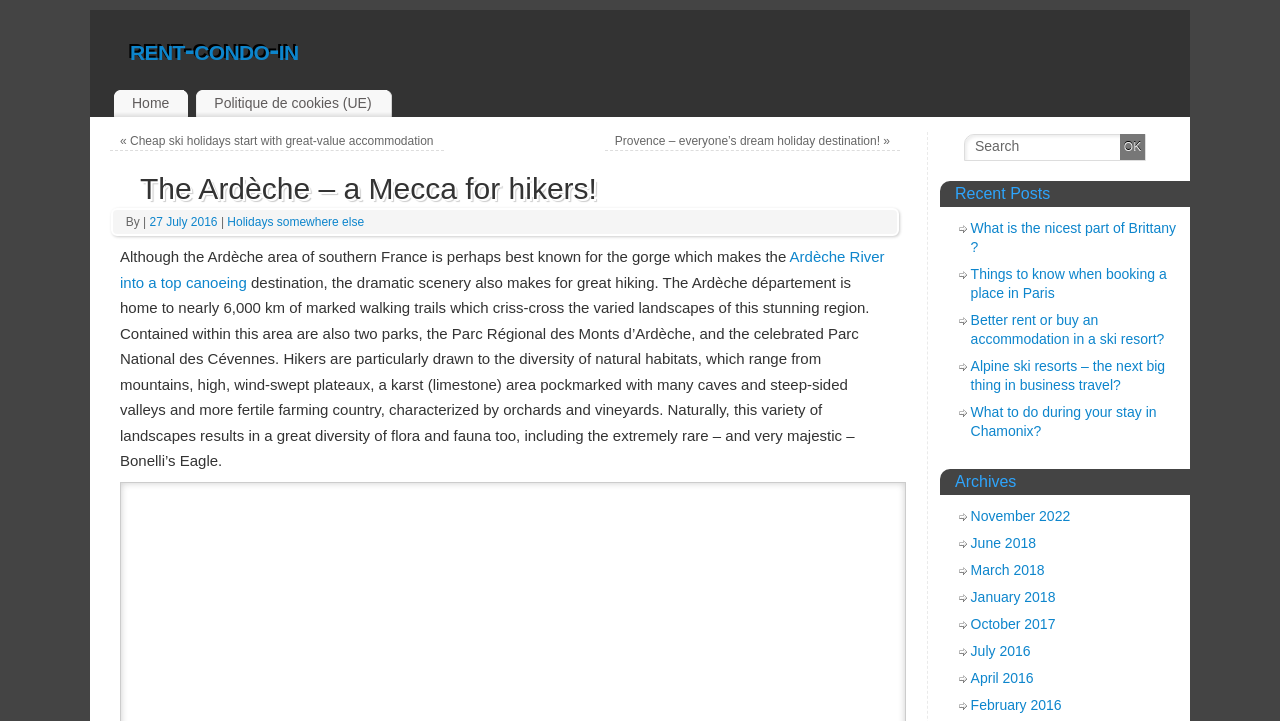For the given element description input value="Search" name="s" value="Search", determine the bounding box coordinates of the UI element. The coordinates should follow the format (top-left x, top-left y, bottom-right x, bottom-right y) and be within the range of 0 to 1.

[0.753, 0.186, 0.895, 0.223]